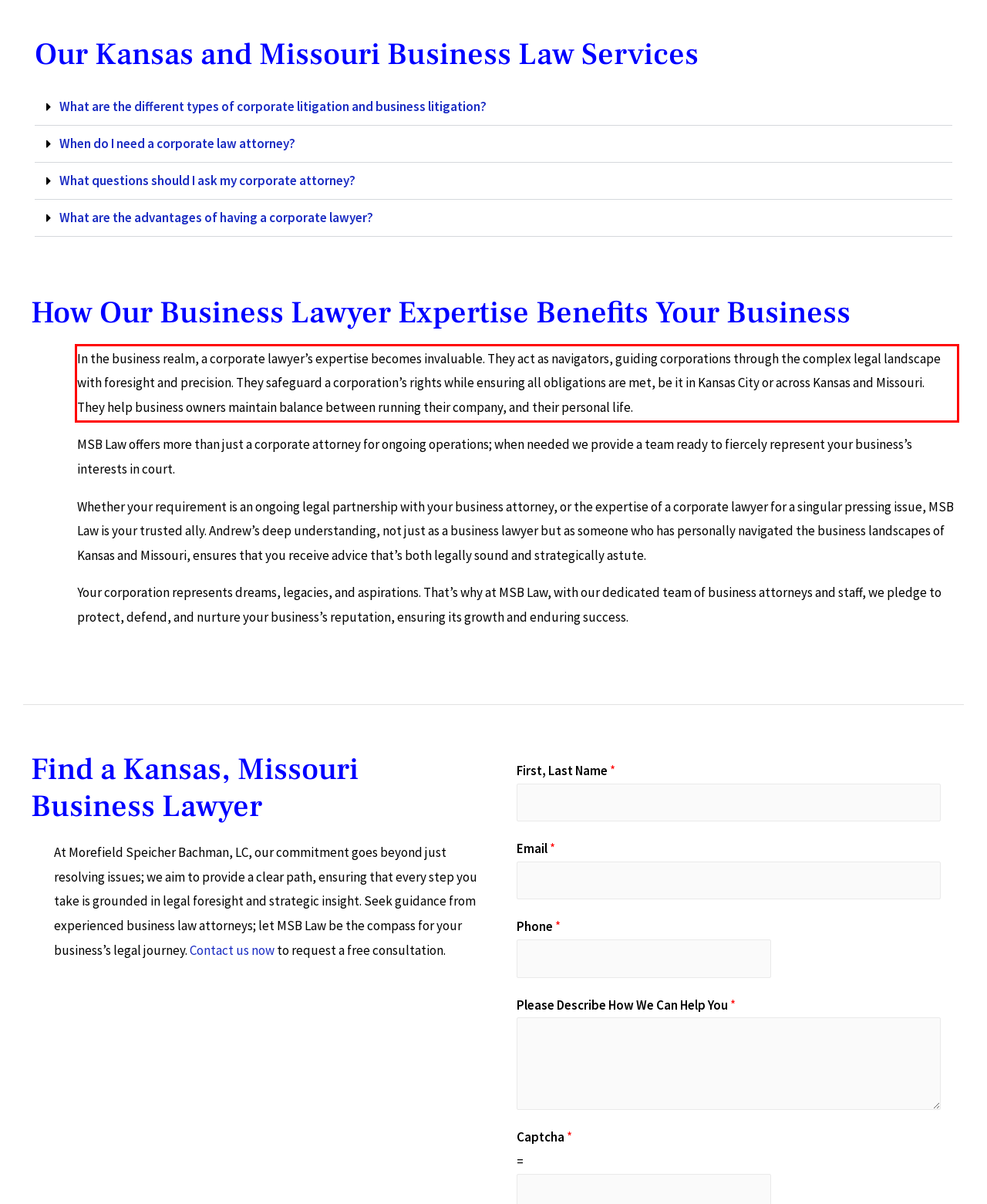You are given a screenshot of a webpage with a UI element highlighted by a red bounding box. Please perform OCR on the text content within this red bounding box.

In the business realm, a corporate lawyer’s expertise becomes invaluable. They act as navigators, guiding corporations through the complex legal landscape with foresight and precision. They safeguard a corporation’s rights while ensuring all obligations are met, be it in Kansas City or across Kansas and Missouri. They help business owners maintain balance between running their company, and their personal life.